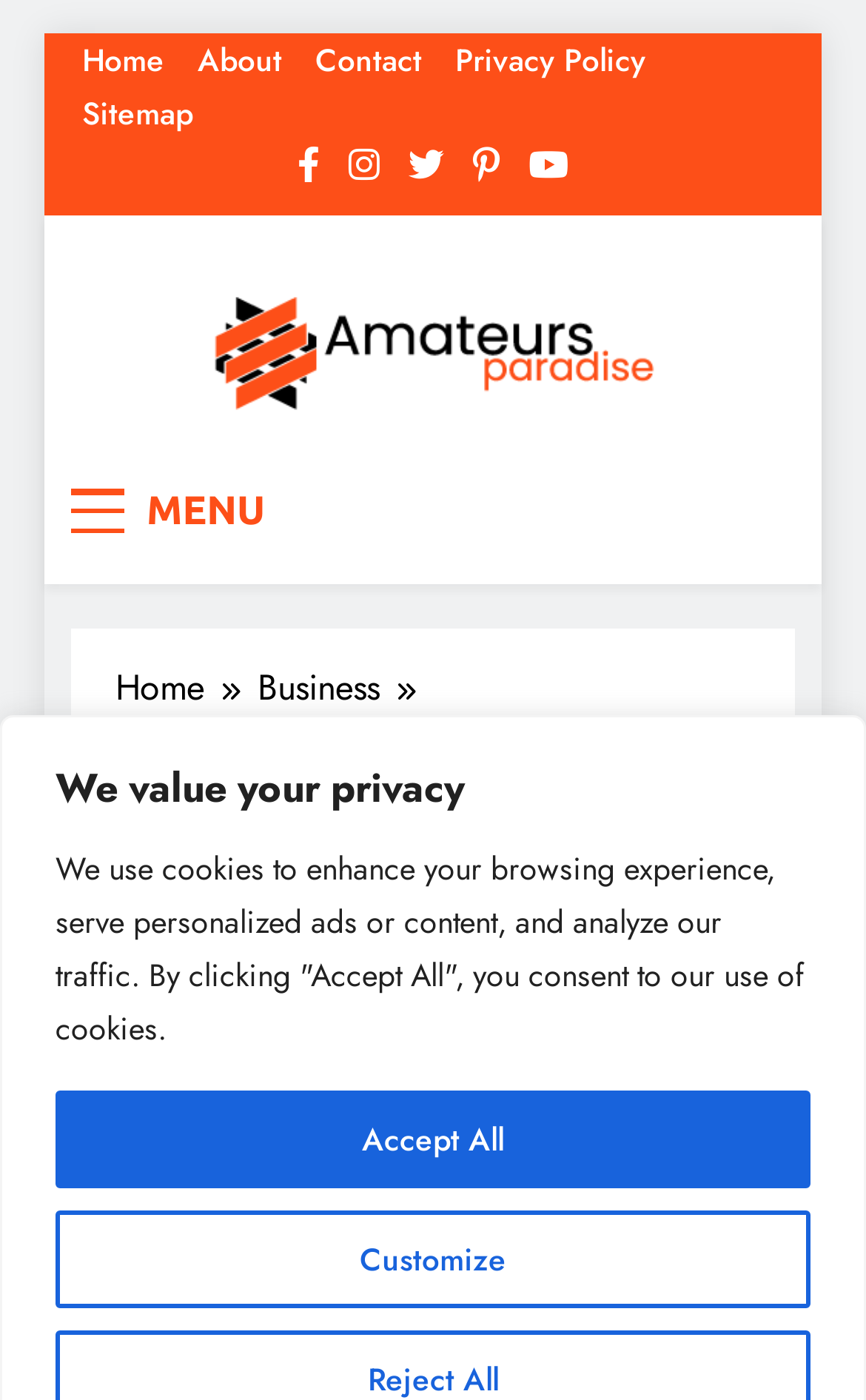What is the text above the 'MENU' button?
Deliver a detailed and extensive answer to the question.

I looked at the element above the 'MENU' button and found the static text 'Find the best news here', which is the answer.